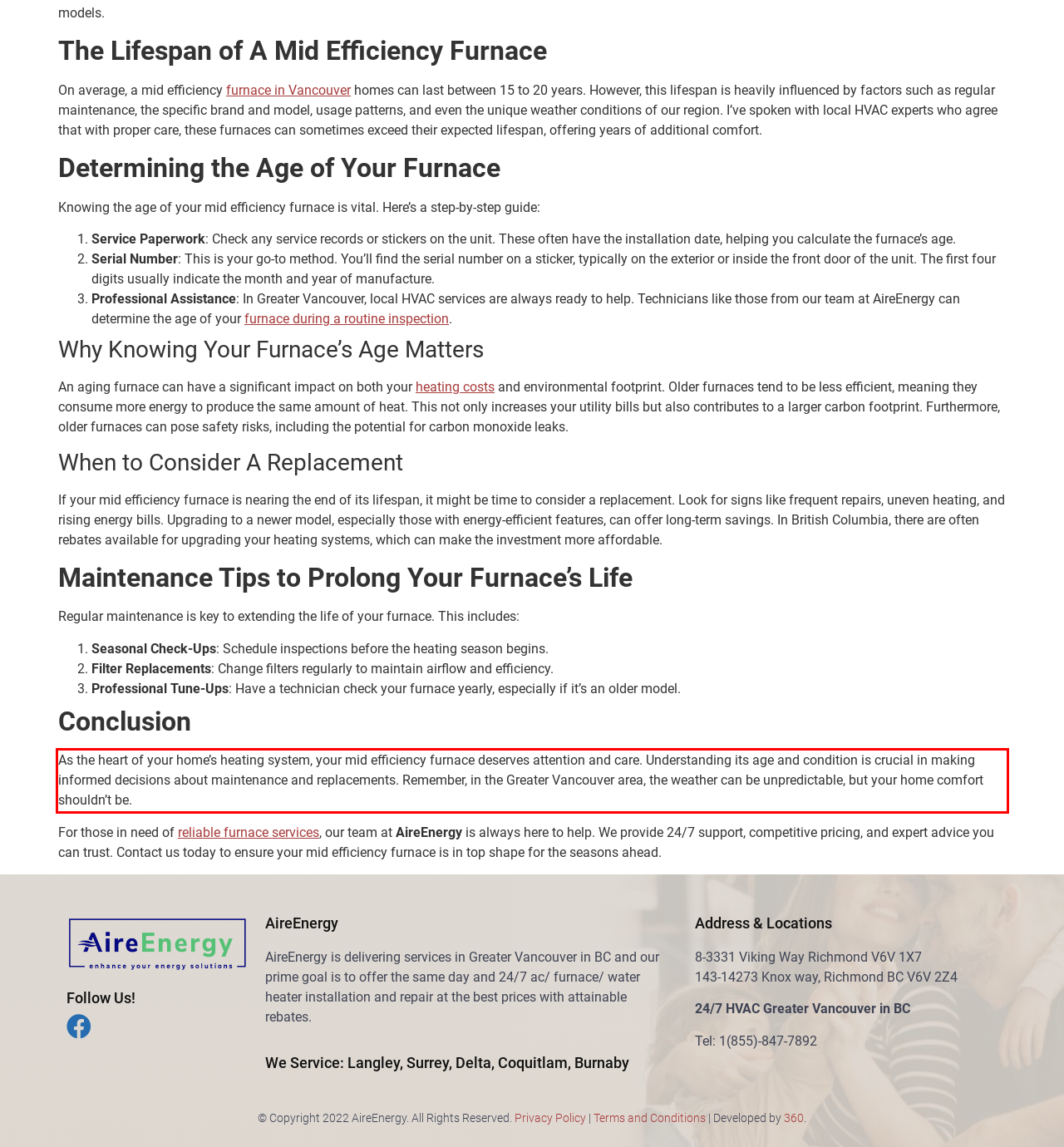In the given screenshot, locate the red bounding box and extract the text content from within it.

As the heart of your home’s heating system, your mid efficiency furnace deserves attention and care. Understanding its age and condition is crucial in making informed decisions about maintenance and replacements. Remember, in the Greater Vancouver area, the weather can be unpredictable, but your home comfort shouldn’t be.